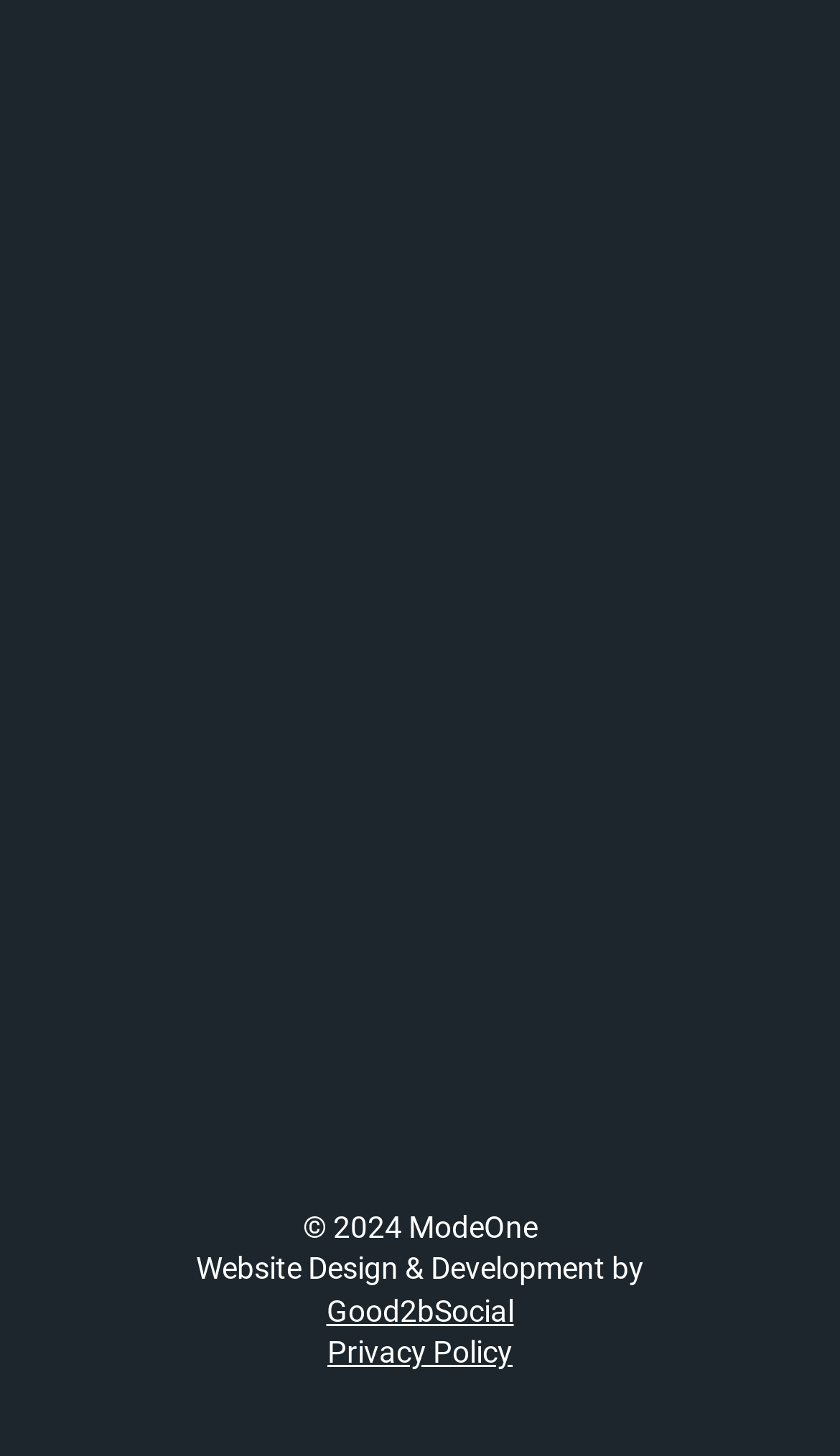Please identify the bounding box coordinates of the area I need to click to accomplish the following instruction: "Type reason for contact or questions".

[0.179, 0.254, 0.564, 0.313]